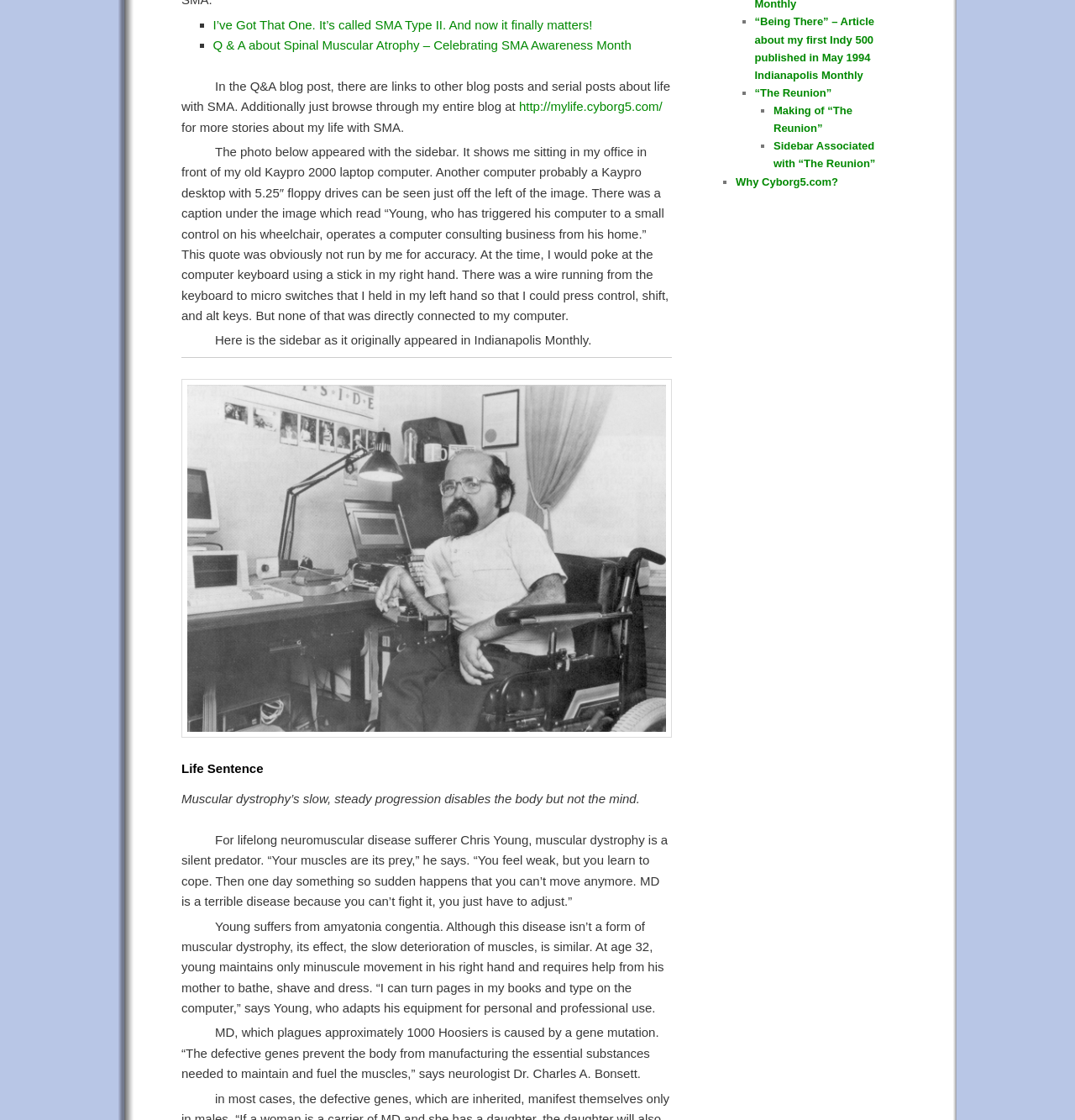Find and provide the bounding box coordinates for the UI element described here: "Sidebar Associated with “The Reunion”". The coordinates should be given as four float numbers between 0 and 1: [left, top, right, bottom].

[0.72, 0.125, 0.814, 0.152]